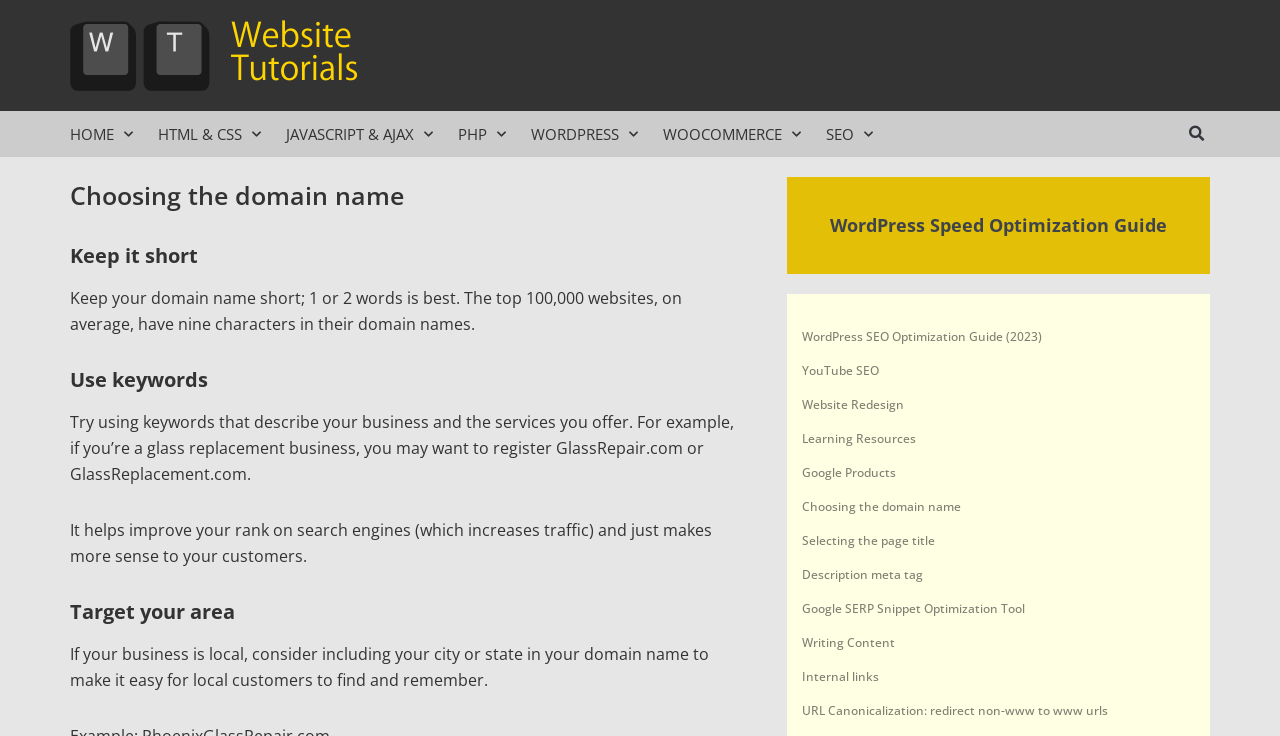Deliver a detailed narrative of the webpage's visual and textual elements.

The webpage is a tutorial on choosing a domain name, with a focus on website optimization. At the top, there is a navigation menu with links to various sections, including "HOME", "HTML & CSS", "JAVASCRIPT & AJAX", "PHP", "WORDPRESS", "WOOCOMMERCE", and "SEO". 

Below the navigation menu, there is a search bar with a "Search" button. 

The main content of the webpage is divided into four sections, each with a heading. The first section, "Choosing the domain name", provides general advice on selecting a domain name, emphasizing the importance of keeping it short and using keywords. 

The second section, "Keep it short", explains that a short domain name is beneficial, citing the average length of top 100,000 websites. 

The third section, "Use keywords", suggests using keywords that describe the business and services offered, providing examples of domain names for a glass replacement business. 

The fourth section, "Target your area", advises including the city or state in the domain name for local businesses. 

On the right side of the webpage, there are several links to related resources, including guides on WordPress speed optimization, SEO optimization, and YouTube SEO, as well as links to learning resources and Google products.